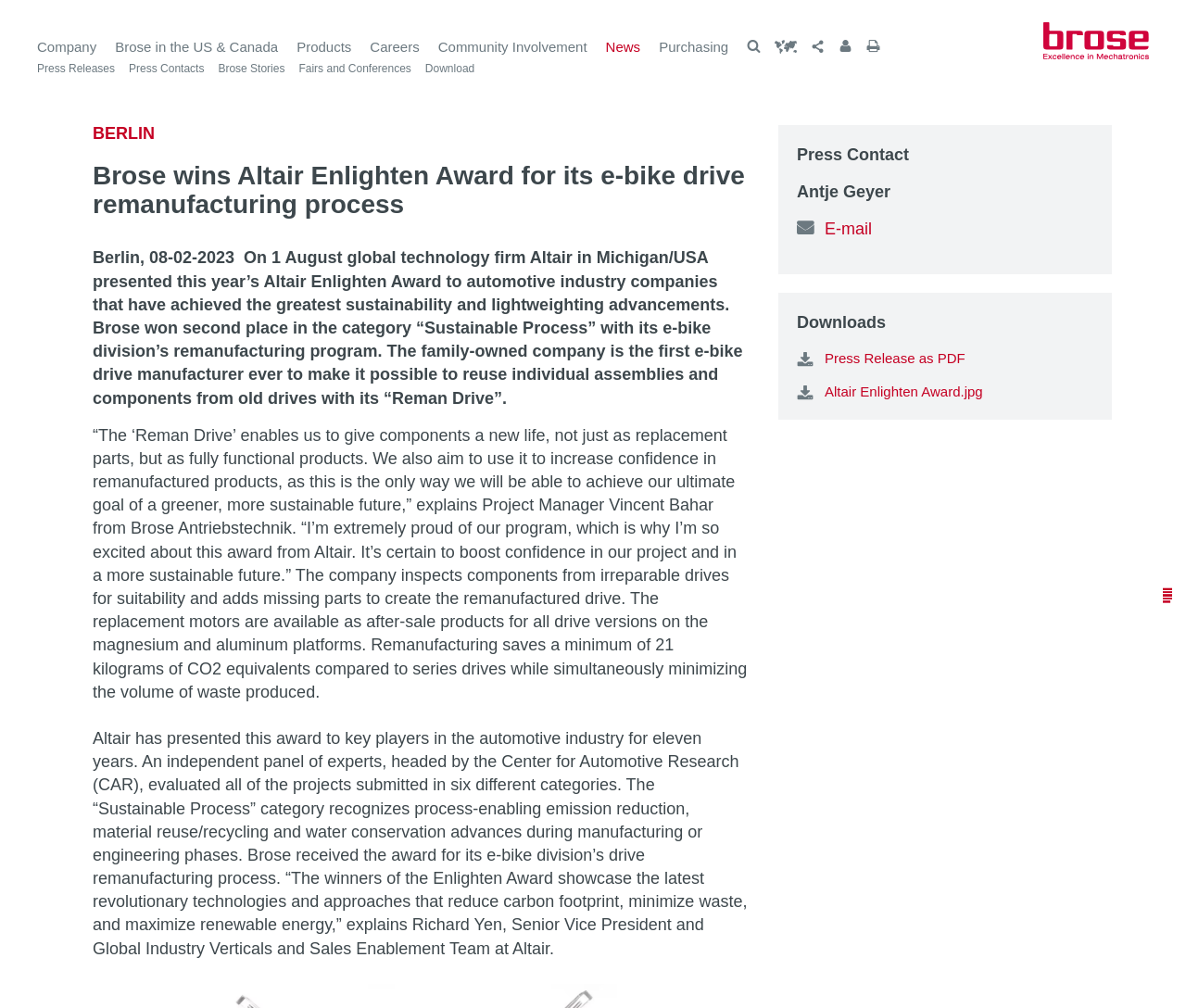Give a short answer using one word or phrase for the question:
Who is the Senior Vice President quoted in the article?

Richard Yen